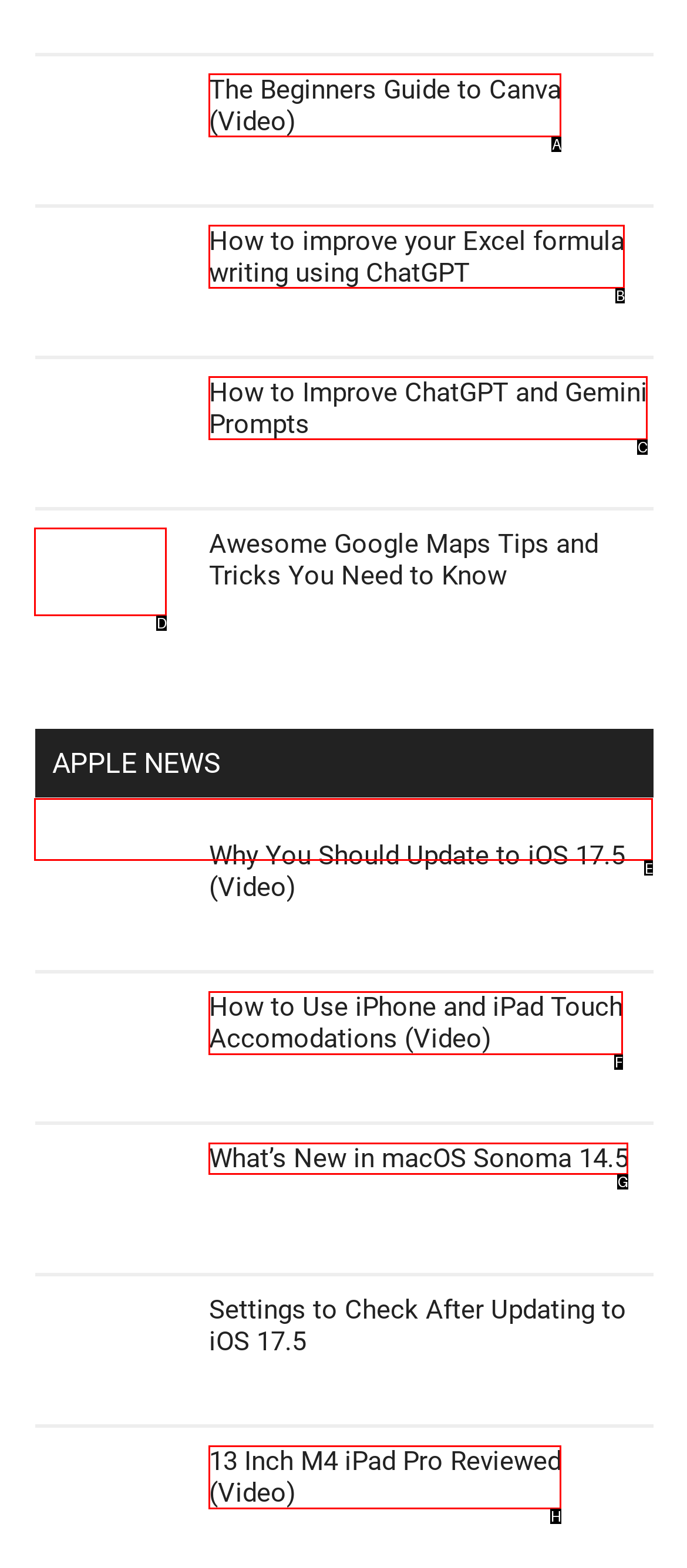Determine the letter of the element to click to accomplish this task: Watch the video about iOS 17.5 update. Respond with the letter.

E